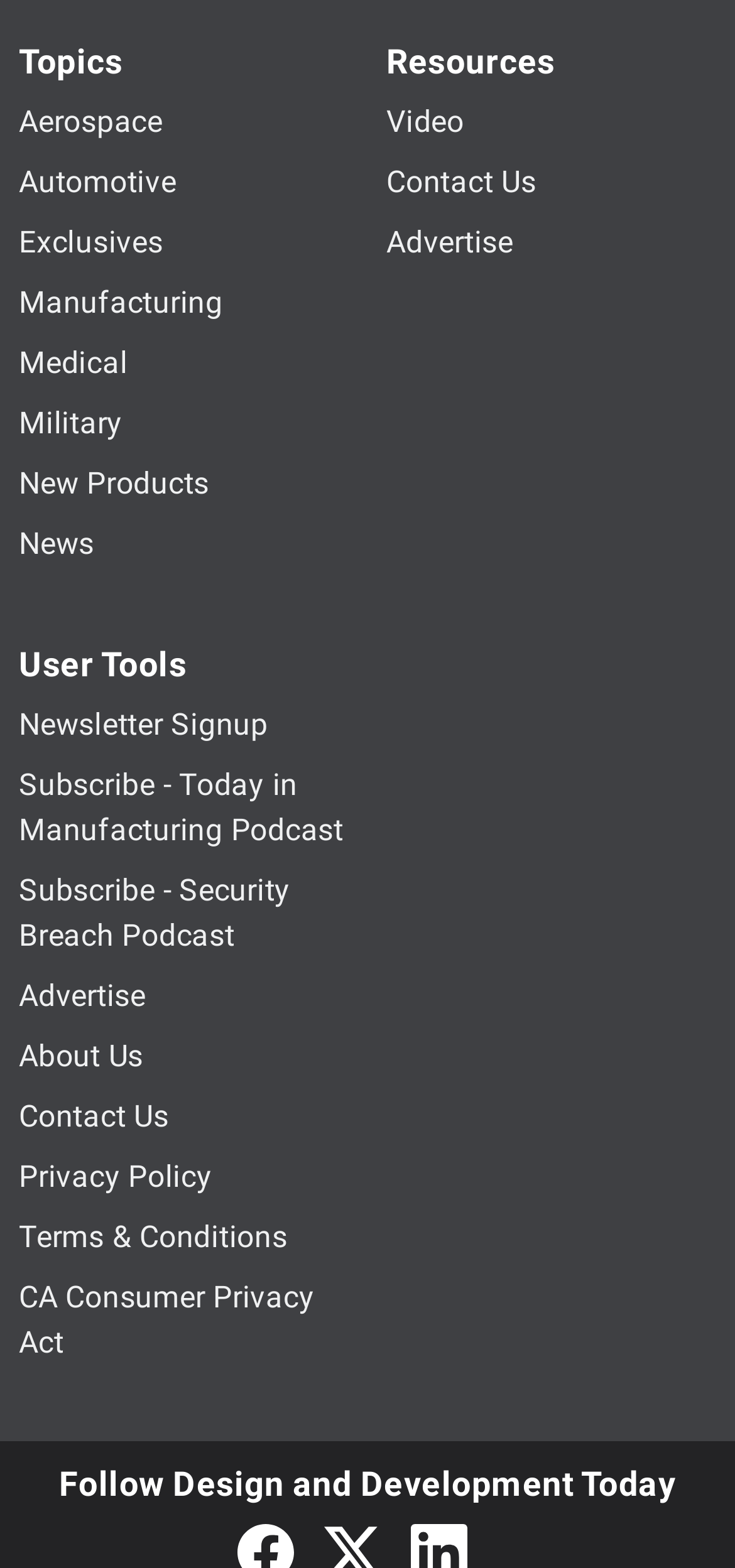Find the coordinates for the bounding box of the element with this description: "Subscribe - Security Breach Podcast".

[0.026, 0.556, 0.395, 0.607]